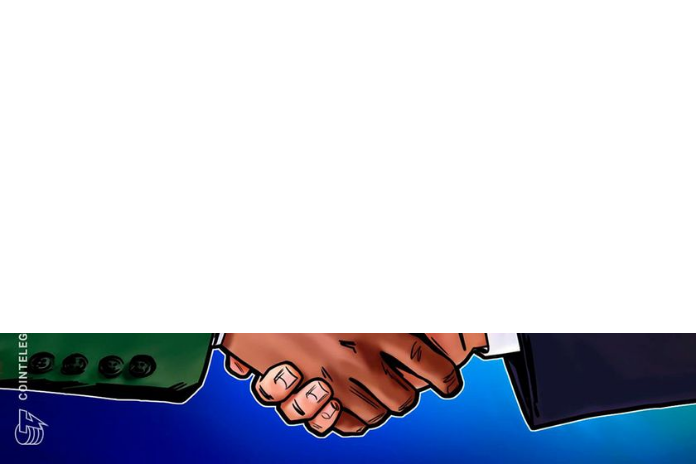Explain the details of the image comprehensively.

The image depicts a close-up of two hands shaking, symbolizing collaboration and partnership. One hand is clad in a green sleeve, while the other is dressed in a dark suit, highlighting a professional setting. This powerful visual resonates with the narrative of new initiatives introduced during the 2023 United Nations local climate change convention, where various partnerships aimed at addressing climate issues were formed. It embodies the spirit of cooperation as Envision Blockchain, alongside HBAR Foundation and Swirlds Labs, launched an innovative open-source Managed Guardian Service (MGS) platform for the digitization and verification of carbon markets. The handshake symbolizes commitment and collaboration in the fight against climate change, underscoring the importance of collective effort in environmental initiatives.